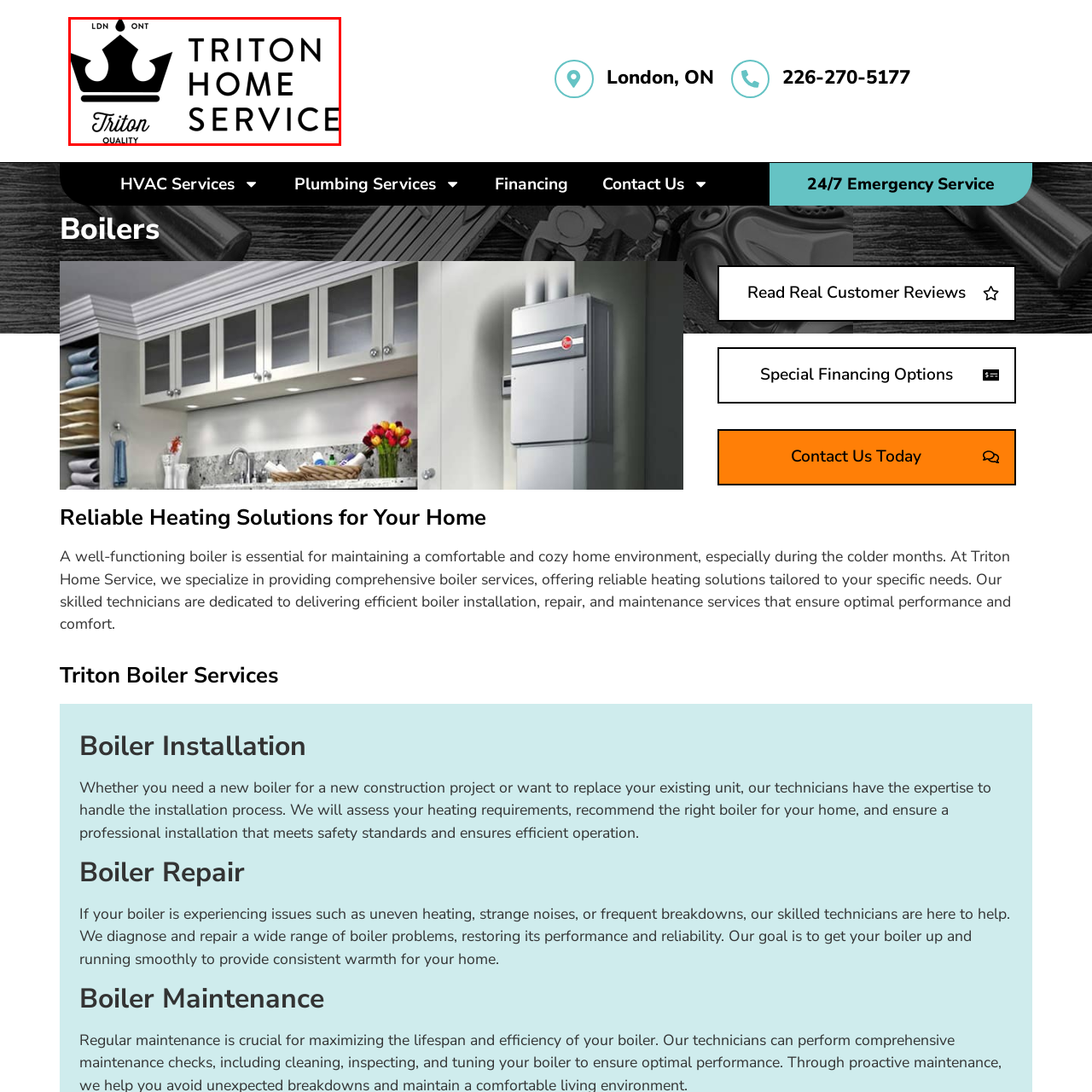What is symbolized by the black crown design?
View the image contained within the red box and provide a one-word or short-phrase answer to the question.

Quality and reliability